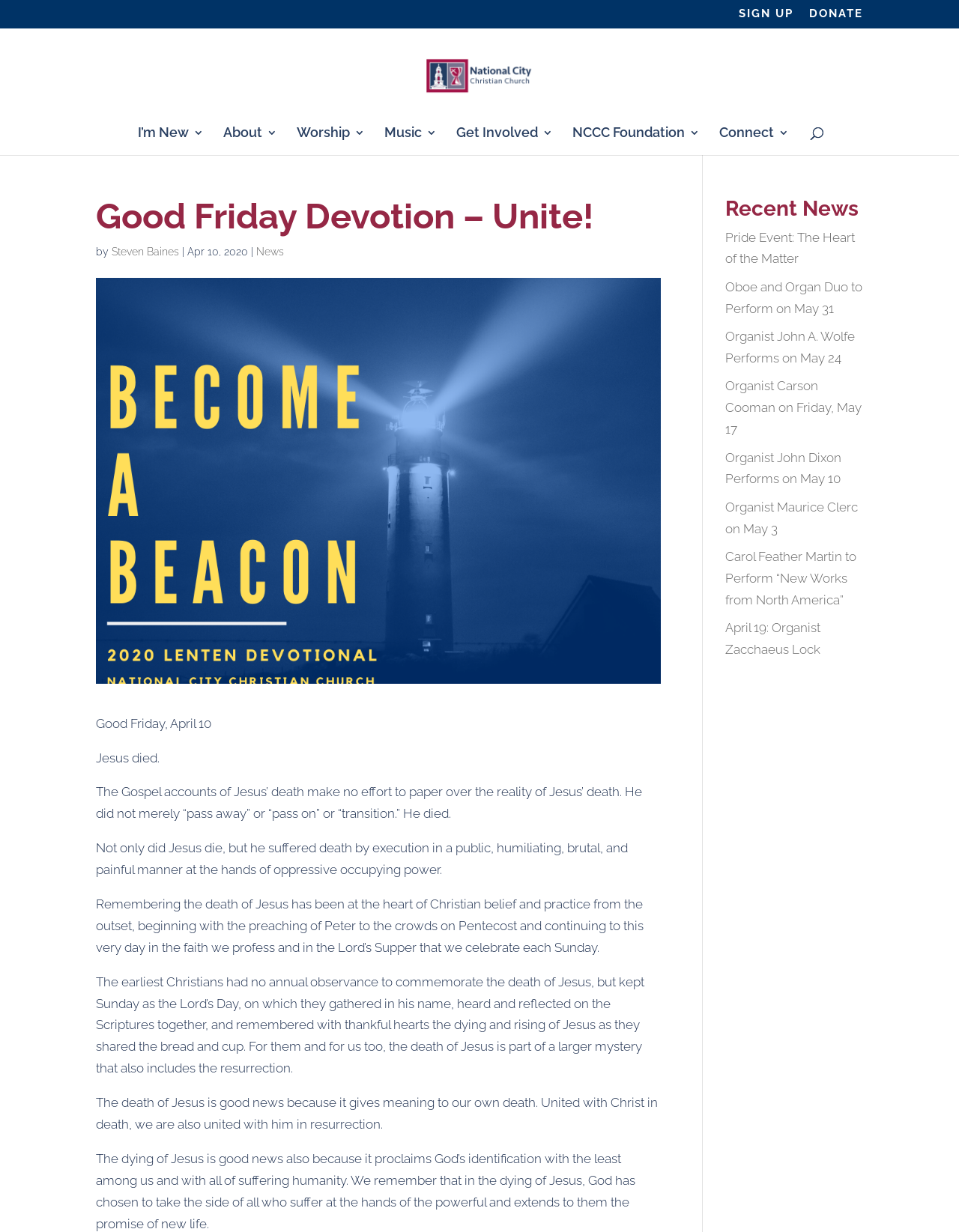Using the elements shown in the image, answer the question comprehensively: What is the topic of the devotion?

I found the answer by examining the heading element with the text 'Good Friday Devotion – Unite!' which indicates that the devotion is about Good Friday.